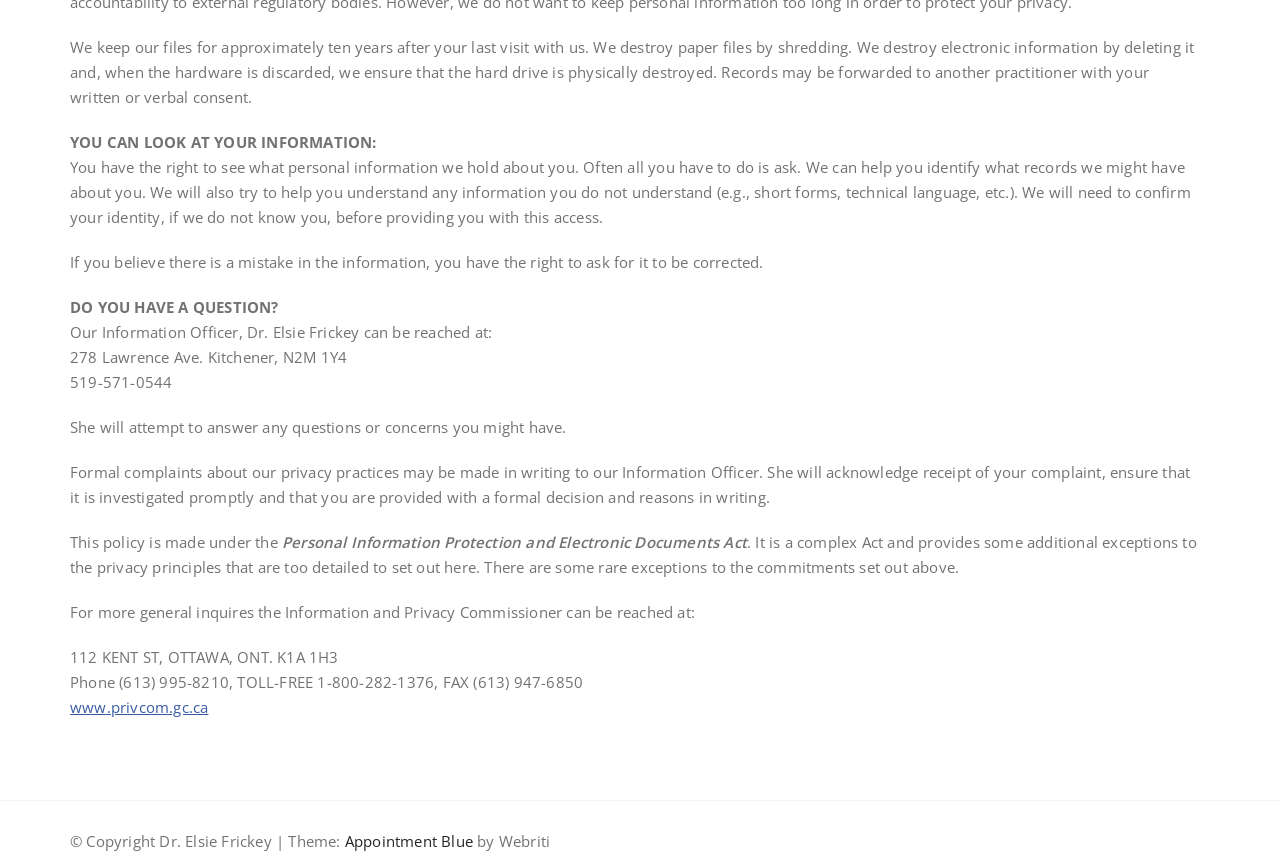What is the address of the Information and Privacy Commissioner?
Examine the screenshot and reply with a single word or phrase.

112 KENT ST, OTTAWA, ONT. K1A 1H3